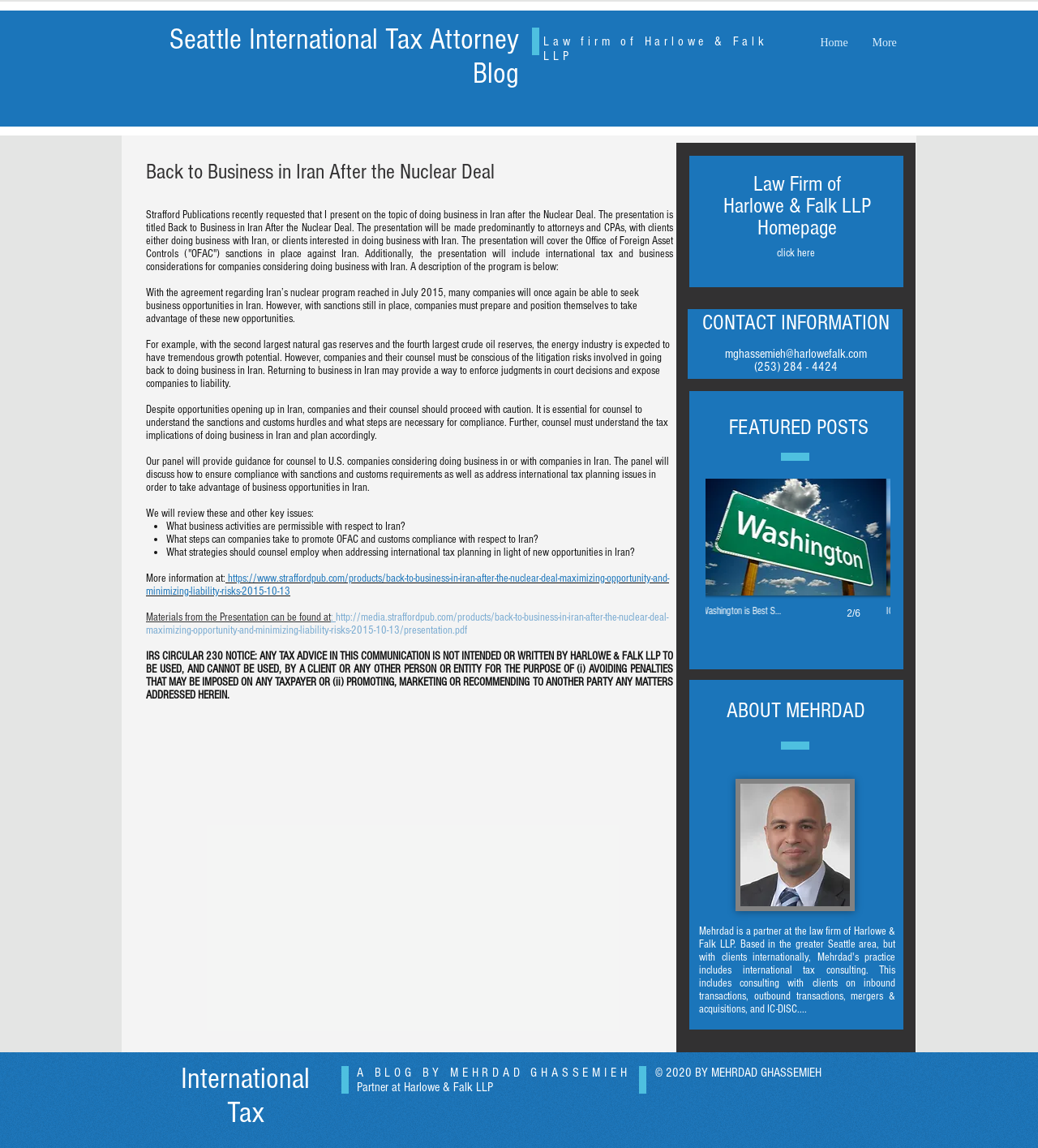Find the bounding box coordinates for the area you need to click to carry out the instruction: "Visit the law firm's homepage". The coordinates should be four float numbers between 0 and 1, indicated as [left, top, right, bottom].

[0.729, 0.188, 0.806, 0.209]